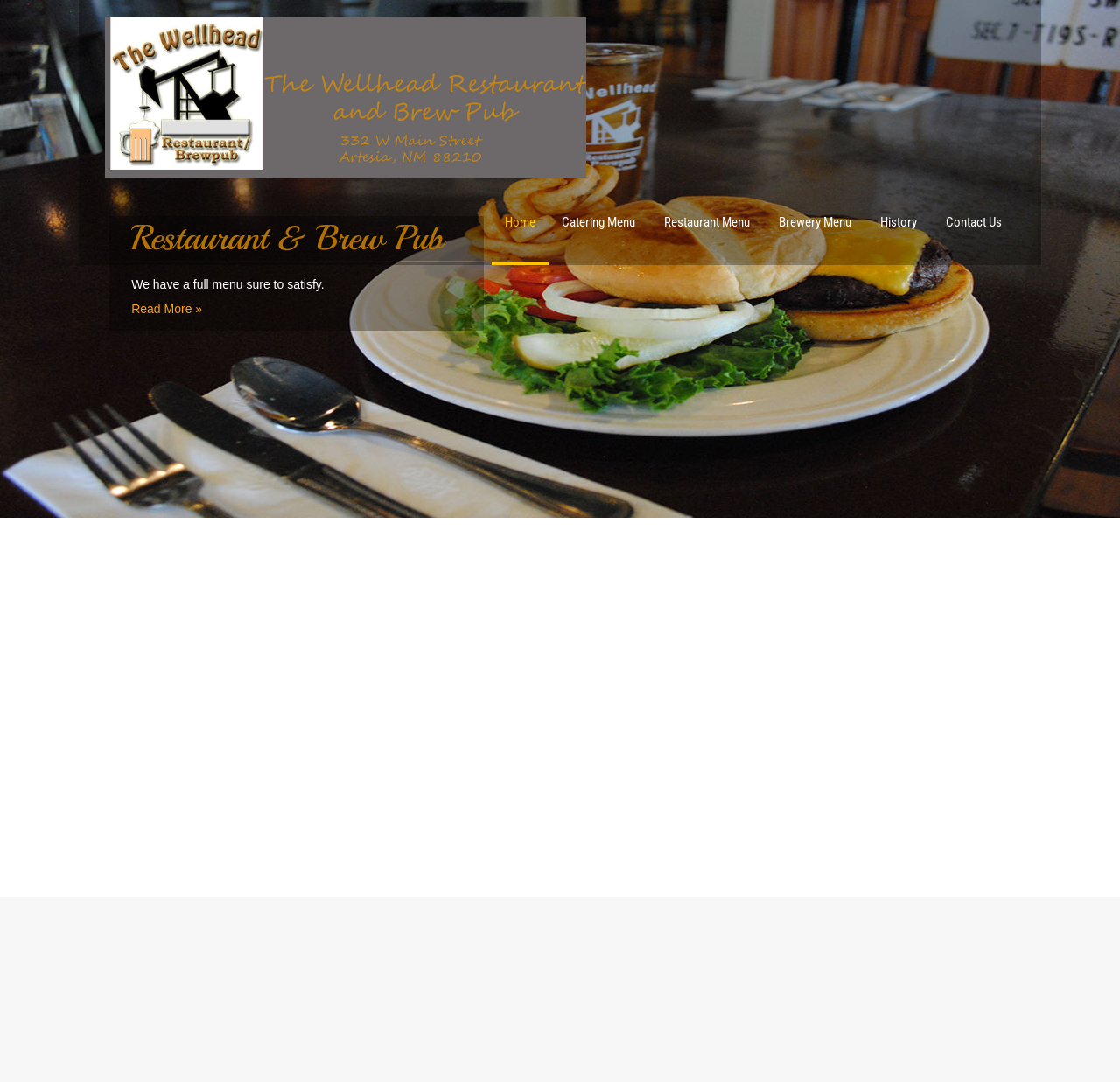Using the provided description Restaurant & Brew Pub, find the bounding box coordinates for the UI element. Provide the coordinates in (top-left x, top-left y, bottom-right x, bottom-right y) format, ensuring all values are between 0 and 1.

[0.098, 0.2, 0.432, 0.241]